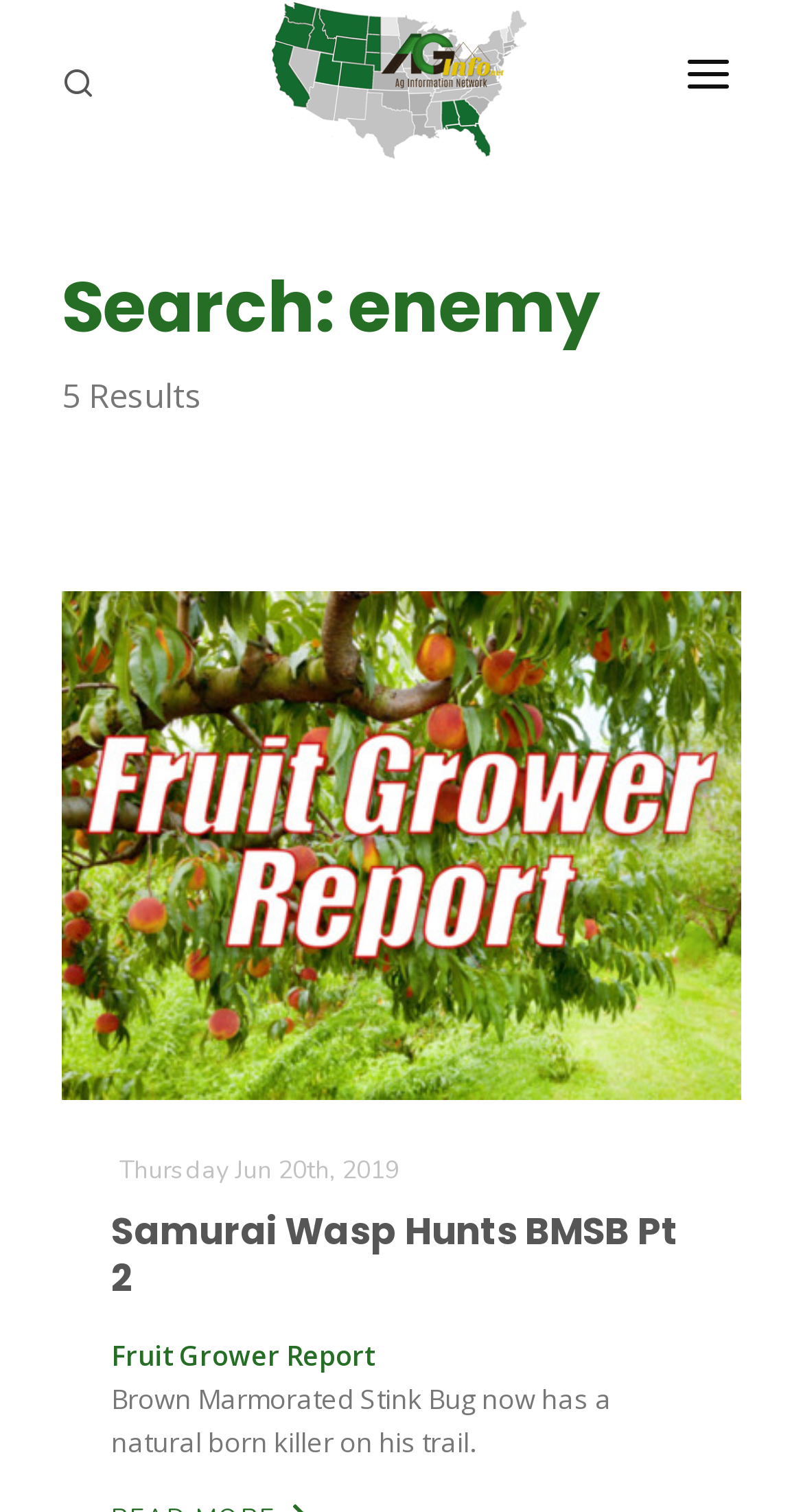Provide a one-word or short-phrase answer to the question:
How many main menu items are there?

6